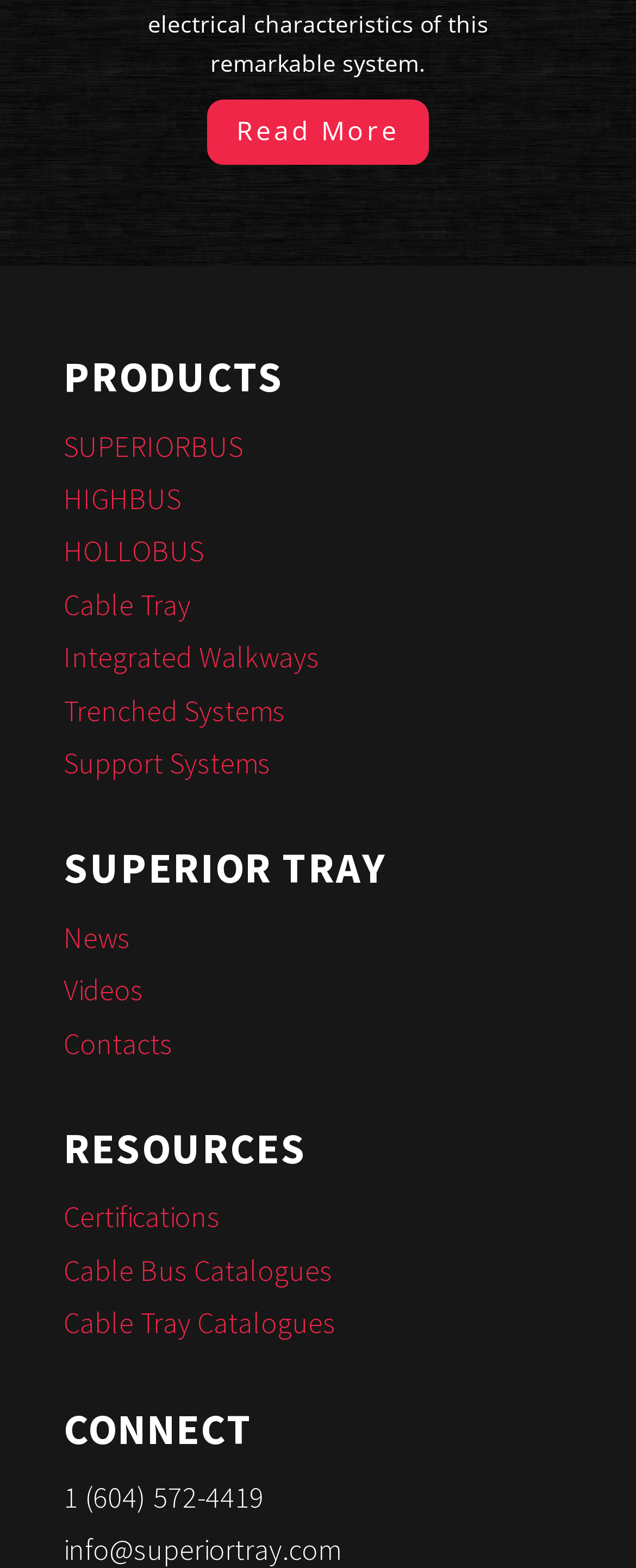Locate the bounding box coordinates of the area you need to click to fulfill this instruction: 'Call 1 (604) 572-4419'. The coordinates must be in the form of four float numbers ranging from 0 to 1: [left, top, right, bottom].

[0.1, 0.943, 0.415, 0.967]